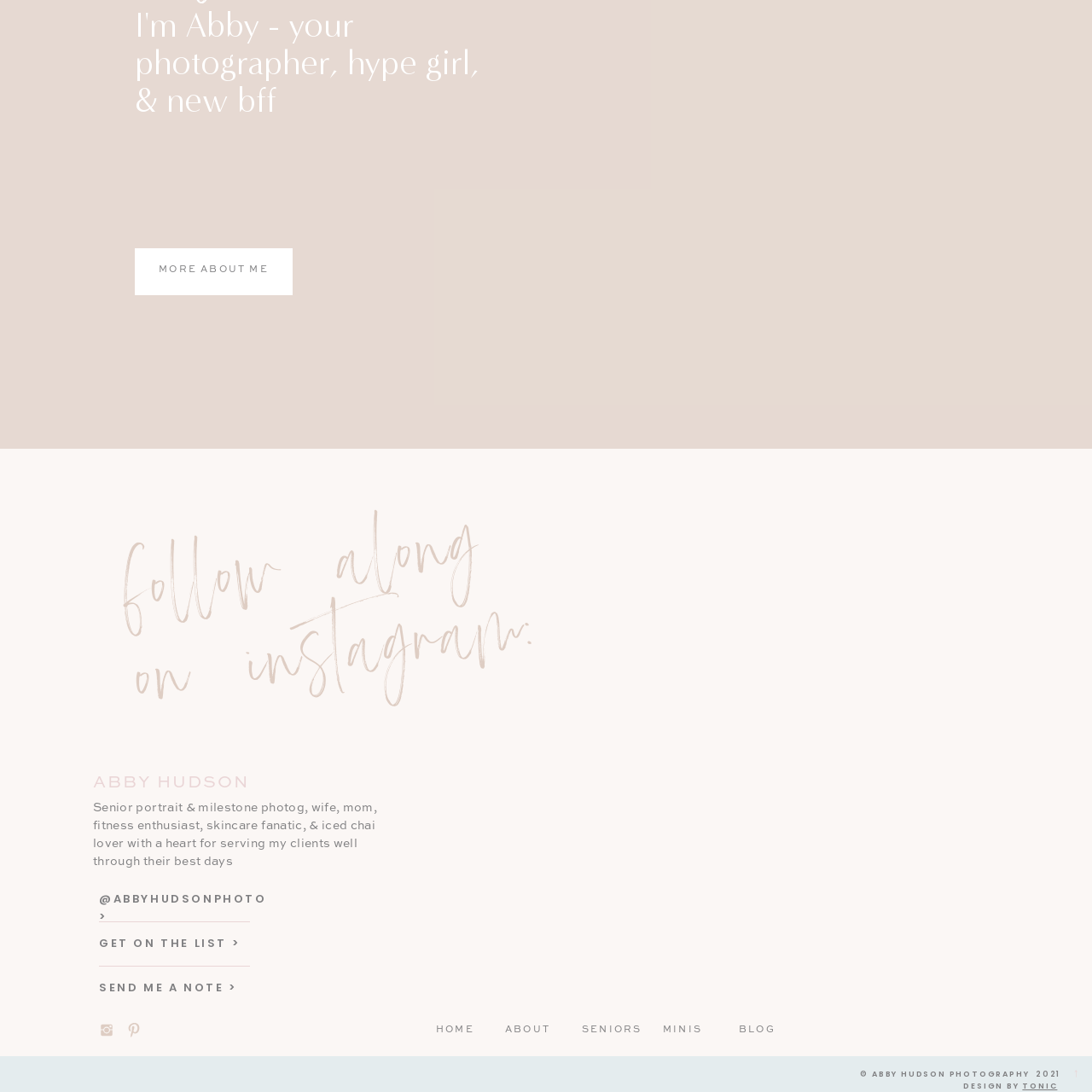Observe the image enclosed by the red rectangle, then respond to the question in one word or phrase:
What kind of atmosphere does the album reflect?

Warm and inviting